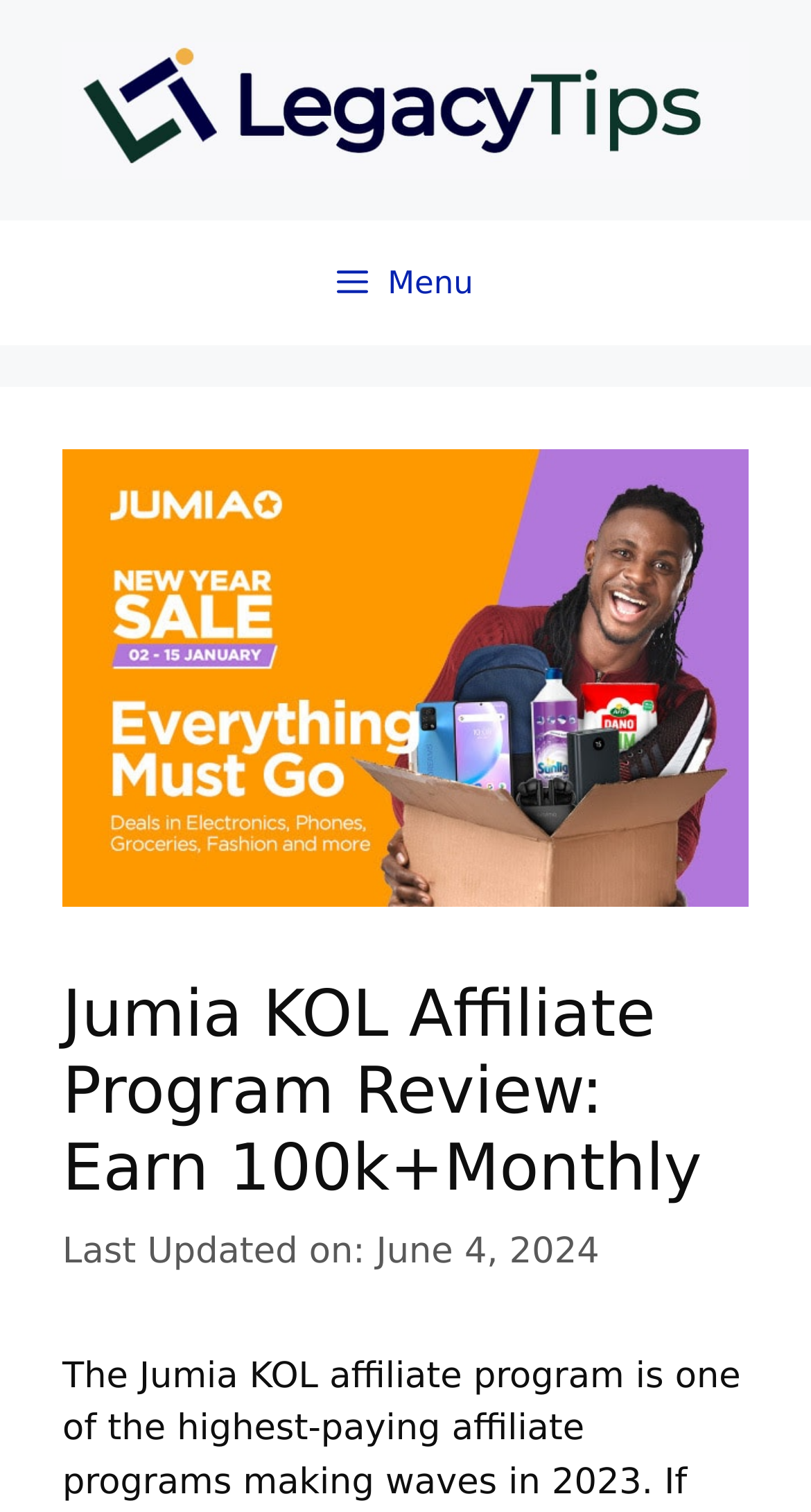Using the elements shown in the image, answer the question comprehensively: What is the link 'Sell Gift Card To Chinese Buyer' about?

I inferred the topic of the link by reading its text, which suggests that it is related to selling gift cards to Chinese buyers. The exact details of the link are not provided on the current webpage, but the text gives a general idea of its topic.